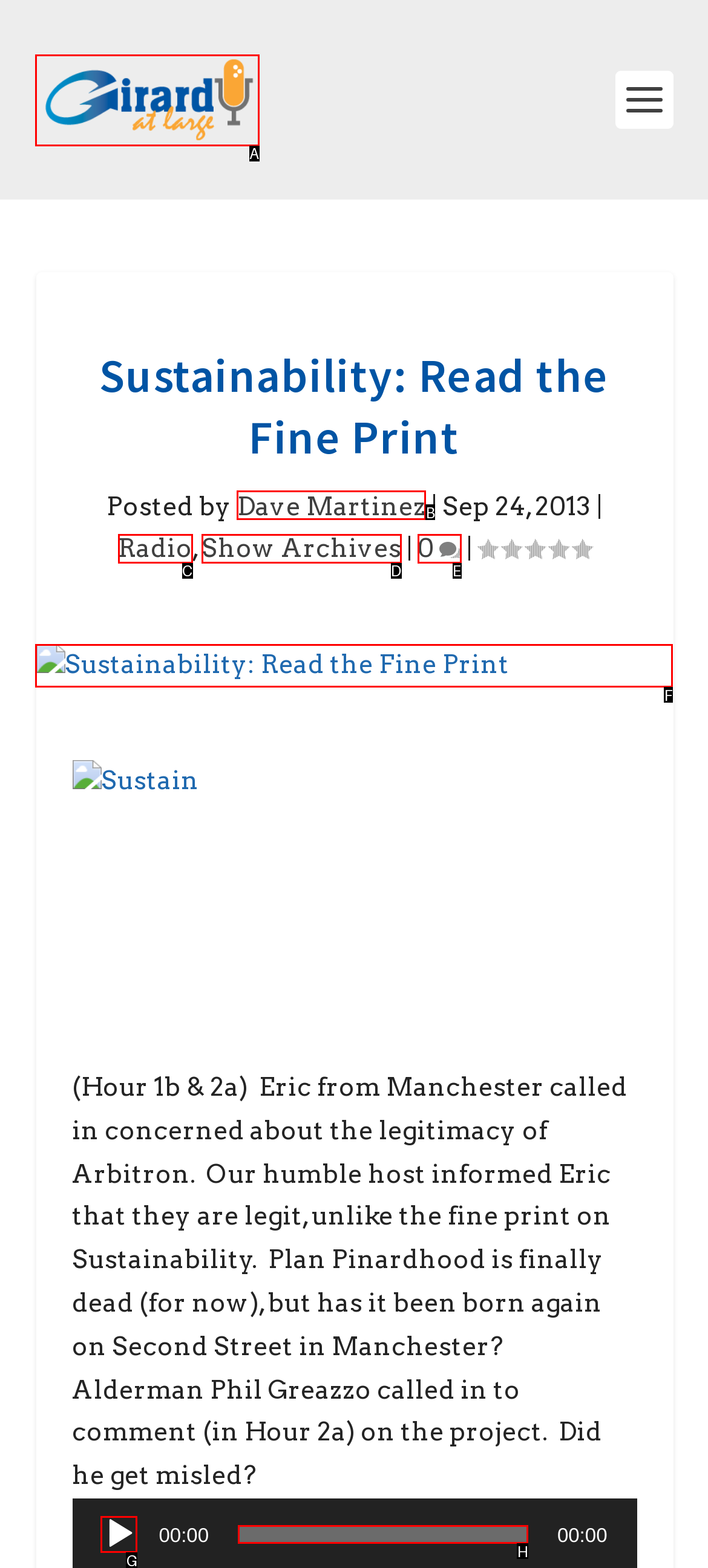Determine the right option to click to perform this task: Click the link to Girard At Large
Answer with the correct letter from the given choices directly.

A